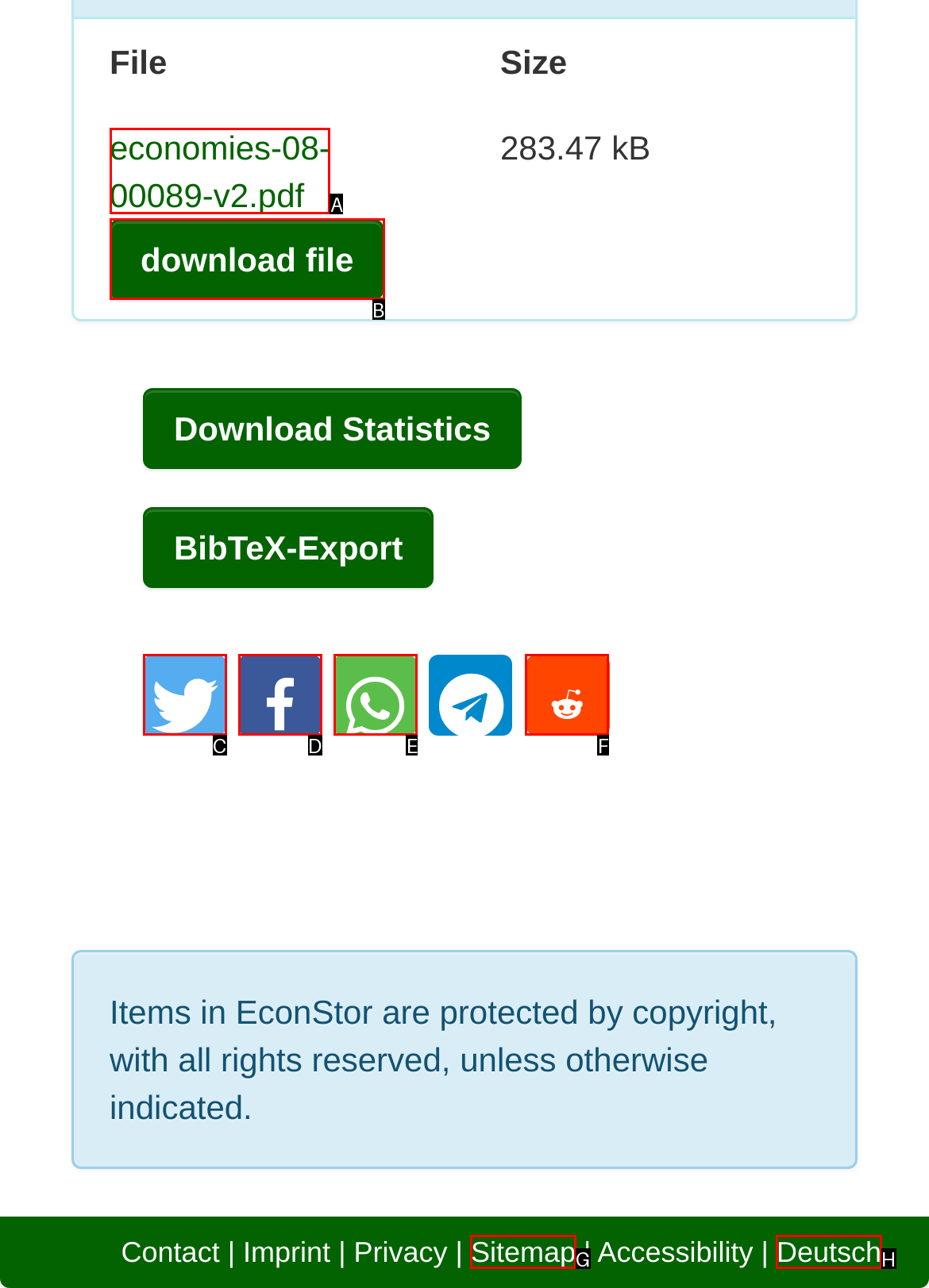Choose the option that matches the following description: OK
Reply with the letter of the selected option directly.

None